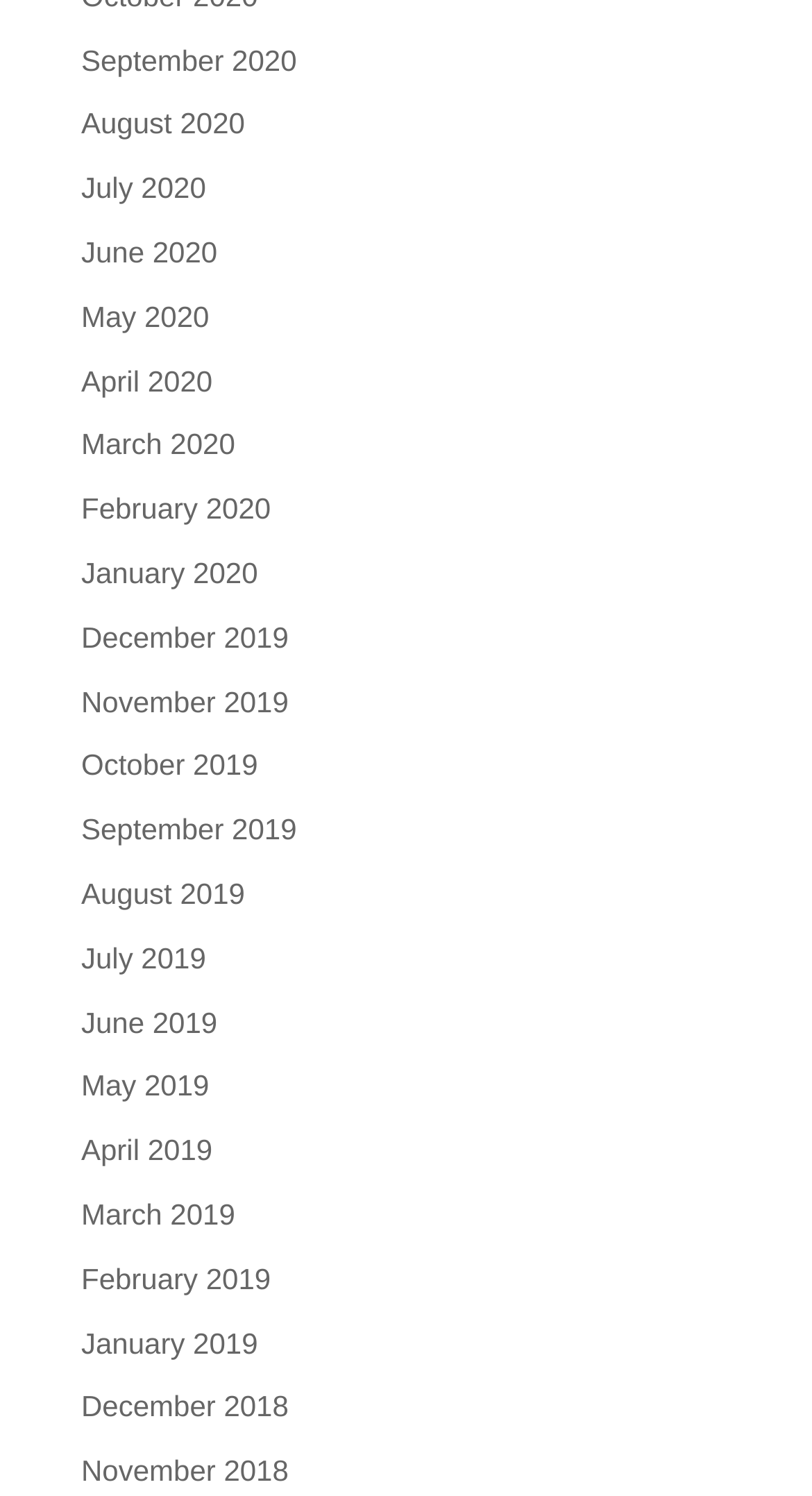How many months are listed in 2020?
Refer to the screenshot and answer in one word or phrase.

12